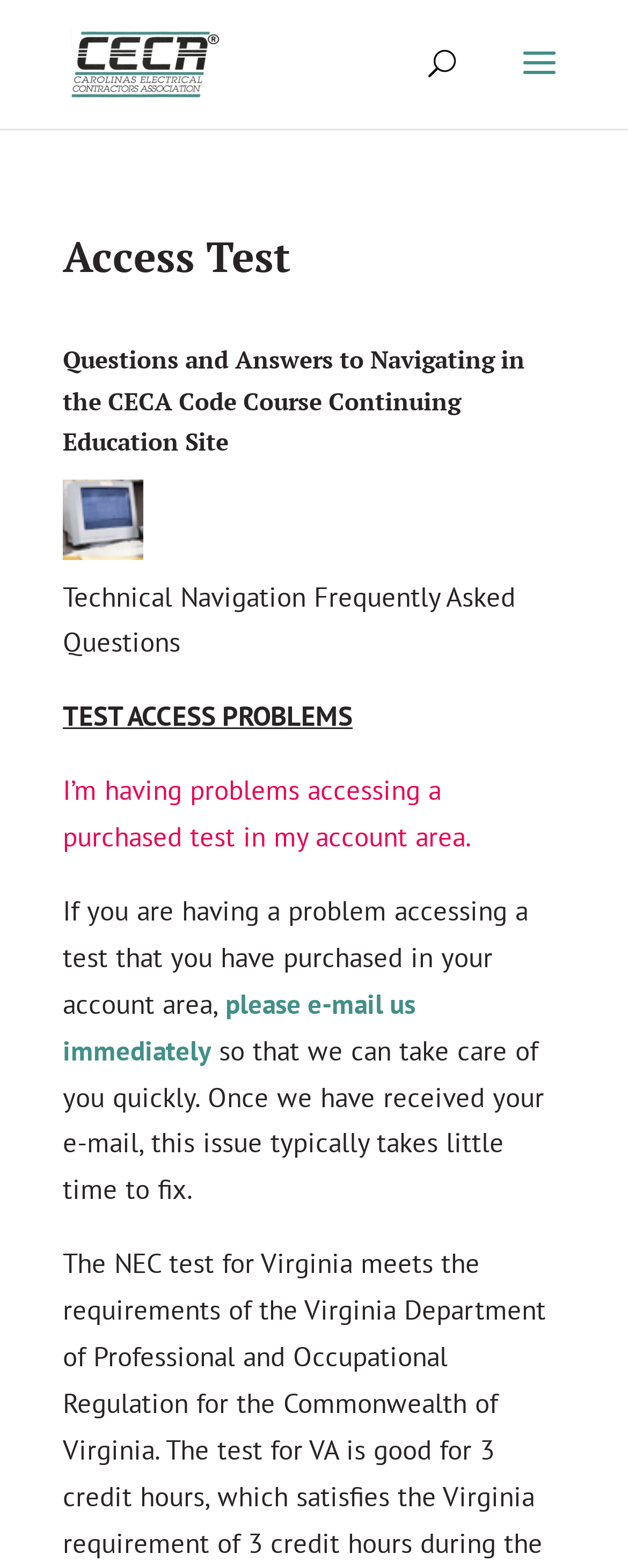Locate the bounding box coordinates of the UI element described by: "please e-mail us immediately". The bounding box coordinates should consist of four float numbers between 0 and 1, i.e., [left, top, right, bottom].

[0.1, 0.629, 0.662, 0.681]